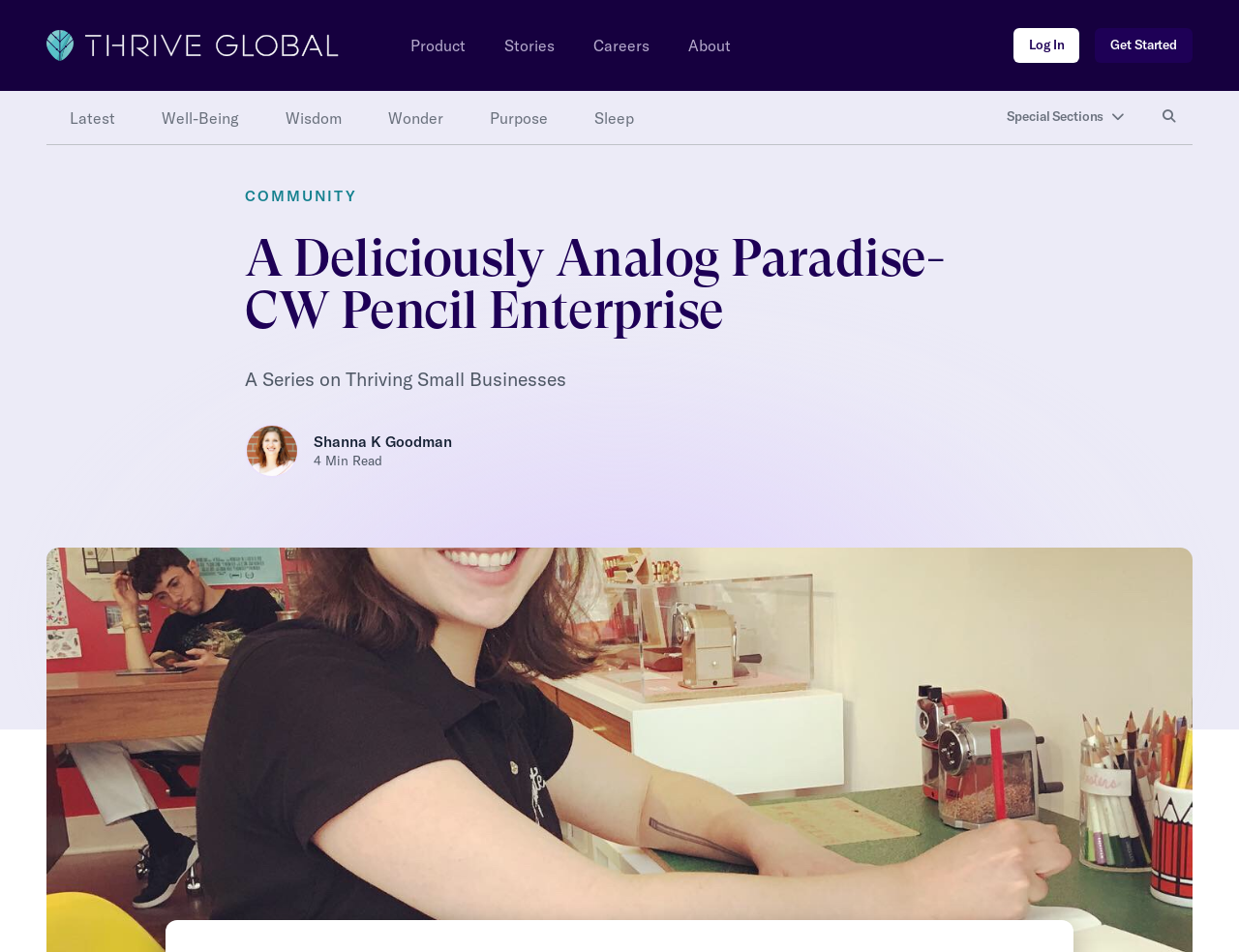Analyze the image and give a detailed response to the question:
What is the name of the website?

The name of the website can be determined by looking at the top-left corner of the webpage, where the link 'Thrive Global' is located, which is also accompanied by an image with the same name.